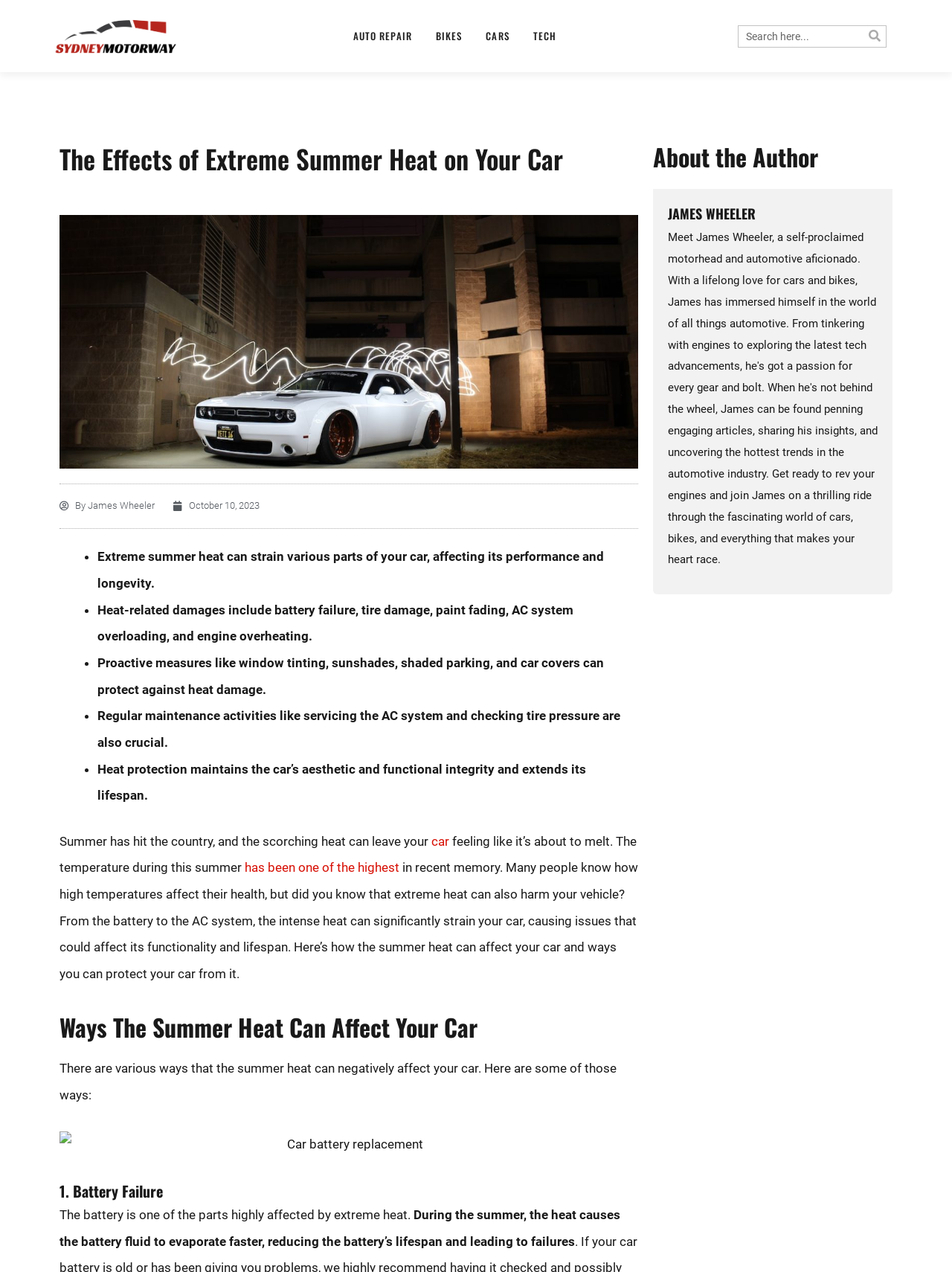What is the first way summer heat can affect a car?
Refer to the image and provide a detailed answer to the question.

The webpage lists several ways summer heat can affect a car, and the first one mentioned is battery failure. This is indicated by the heading '1. Battery Failure' and the accompanying text that explains how heat can cause battery fluid to evaporate faster, leading to failures.